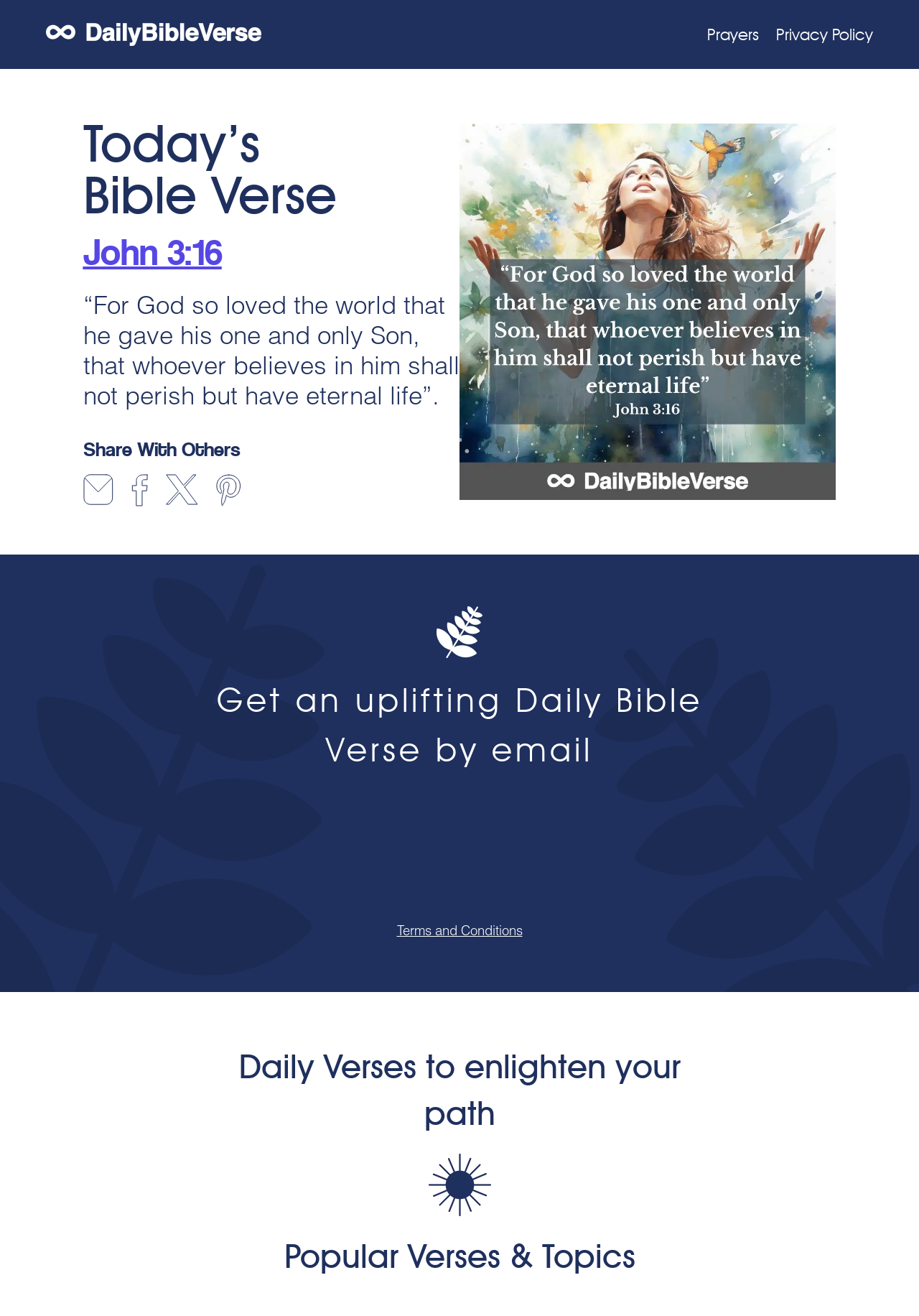How many social media sharing options are available?
Please use the image to deliver a detailed and complete answer.

I counted the number of social media sharing options by looking at the section labeled 'Share With Others', which has four links with corresponding images, indicating four social media sharing options.